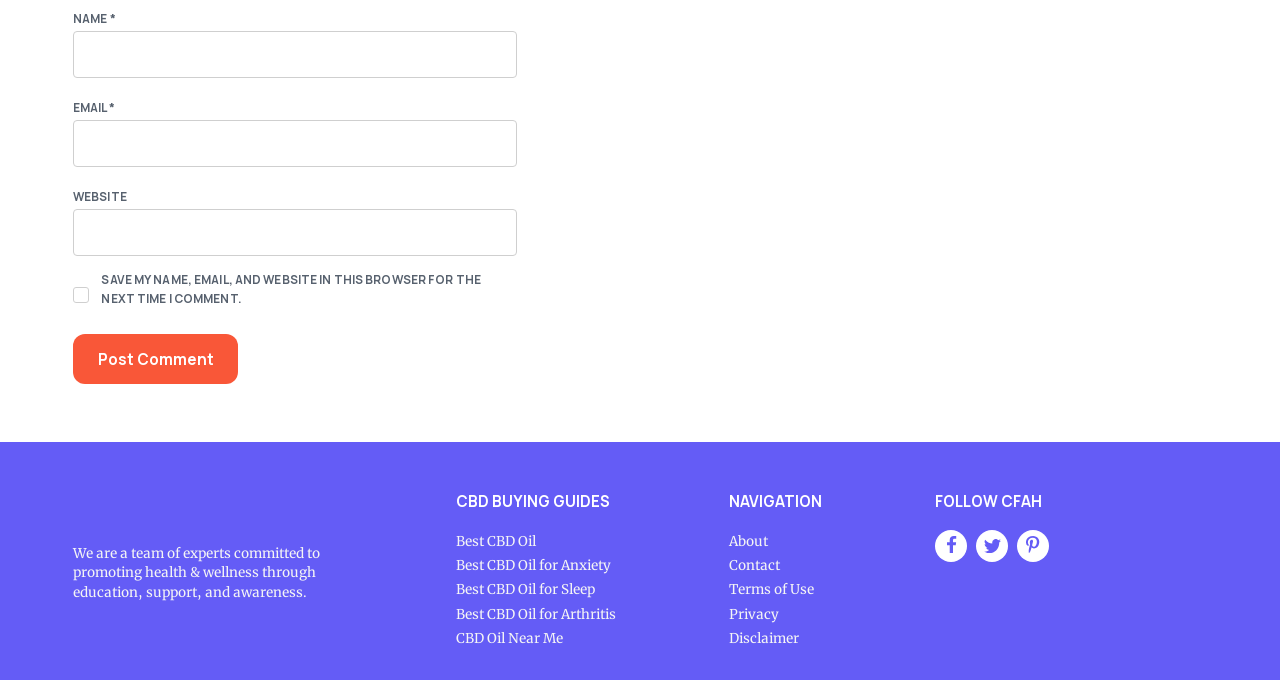Locate the bounding box coordinates of the UI element described by: "parent_node: WEBSITE name="url"". Provide the coordinates as four float numbers between 0 and 1, formatted as [left, top, right, bottom].

[0.057, 0.307, 0.404, 0.376]